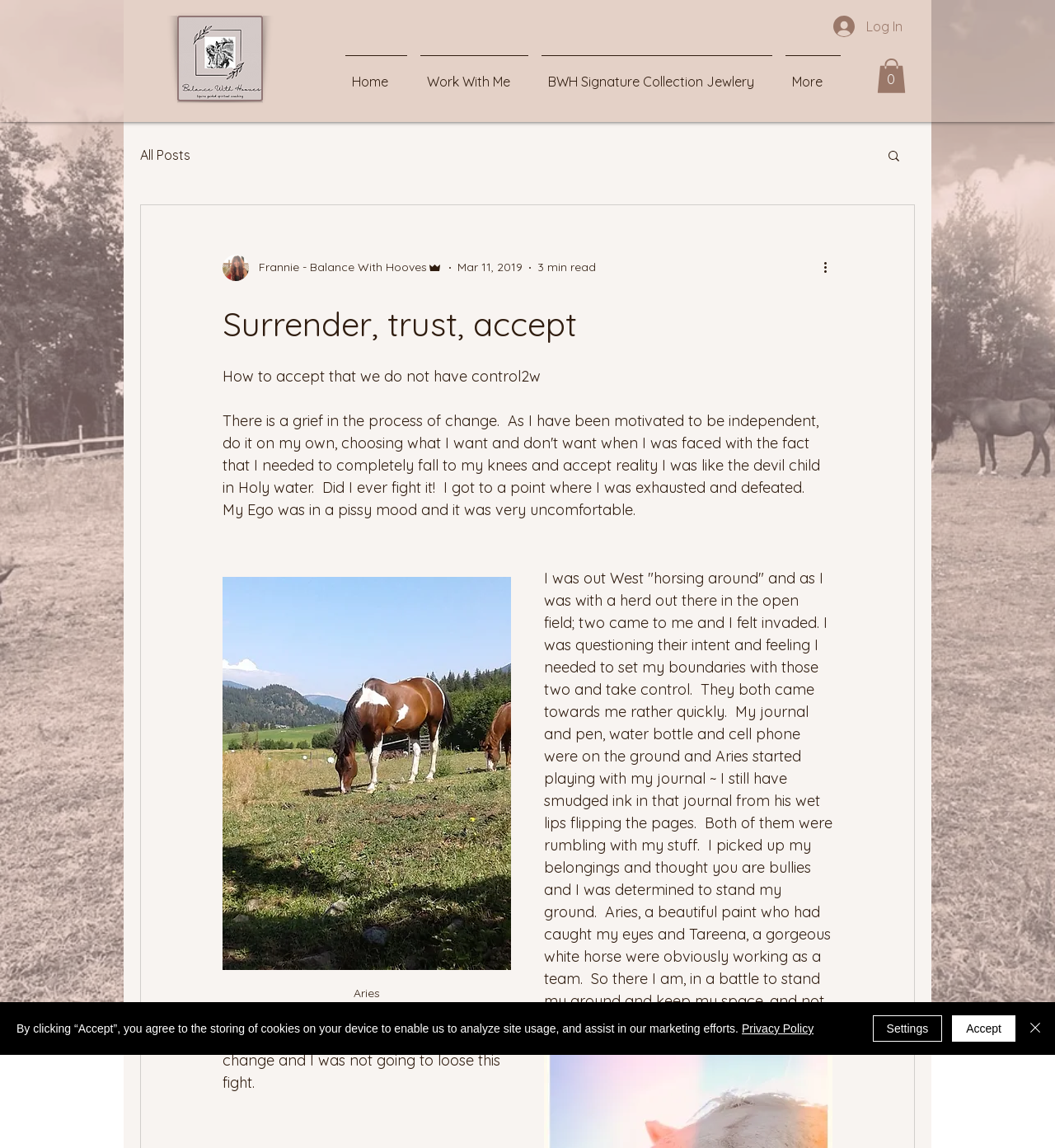Articulate a detailed summary of the webpage's content and design.

This webpage appears to be a blog post or article page. At the top left, there is a logo image of "balance-with-hooves-logo.png". To the right of the logo, there is a "Log In" button. Below the logo, there is a navigation menu with links to "Home", "Work With Me", "BWH Signature Collection Jewlery", and "More". 

On the top right, there is a "Cart with 0 items" button and a search button with a magnifying glass icon. Below the search button, there is a navigation menu for the blog section with a link to "All Posts". 

The main content of the page starts with a writer's picture and their name, "Frannie - Balance With Hooves Admin", along with the date "Mar 11, 2019" and a "3 min read" indicator. The article title is "Surrender, trust, accept" and the content is a personal anecdote about the author's experience with horses. The text describes how the author felt invaded by two horses and initially tried to set boundaries, but eventually realized the need to surrender and accept the situation.

There is an image related to the article, possibly of the horses mentioned in the story, with a figcaption. At the bottom of the page, there is a cookie policy alert with links to the "Privacy Policy" and buttons to "Accept", "Settings", or "Close" the alert.